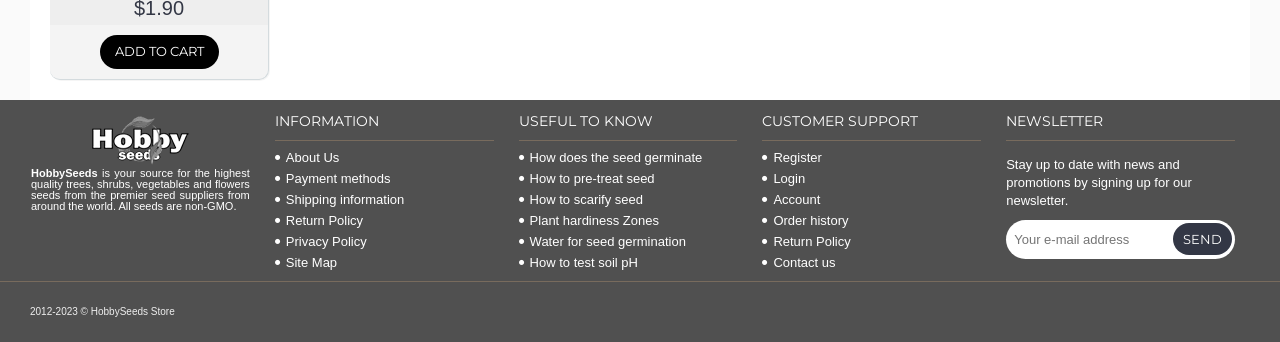What is the name of the online store?
Offer a detailed and exhaustive answer to the question.

The name of the online store can be found in the top-left corner of the webpage, where it is written as 'HobbySeeds' in a static text element.